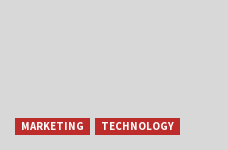What are the two prominent buttons labeled as?
Provide a fully detailed and comprehensive answer to the question.

The caption highlights the two prominent buttons, which are designed to draw attention and serve as navigation options to sections of a website focused on marketing trends and technological advancements.